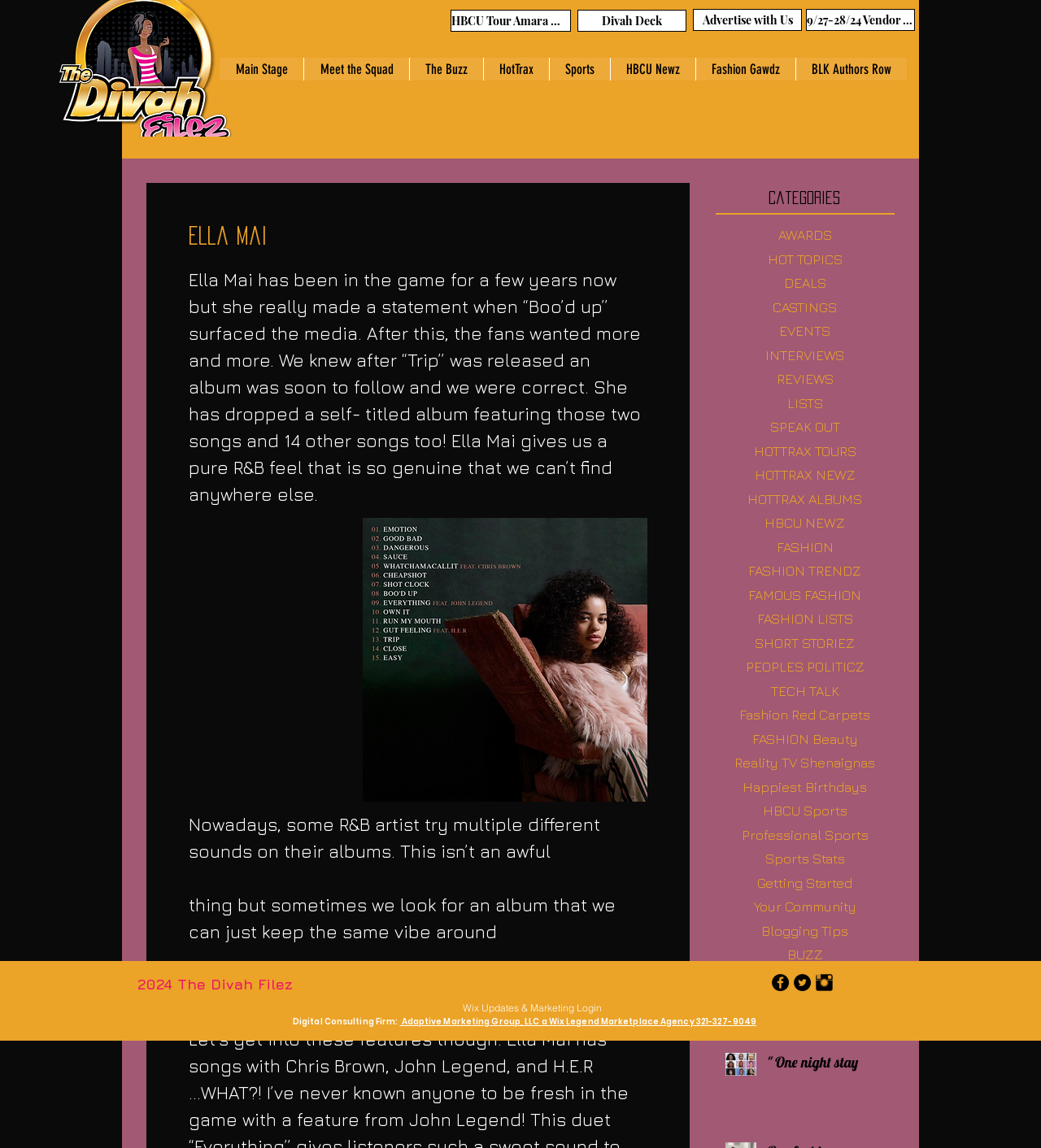Identify the bounding box for the UI element described as: "FASHION Beauty". Ensure the coordinates are four float numbers between 0 and 1, formatted as [left, top, right, bottom].

[0.672, 0.633, 0.874, 0.654]